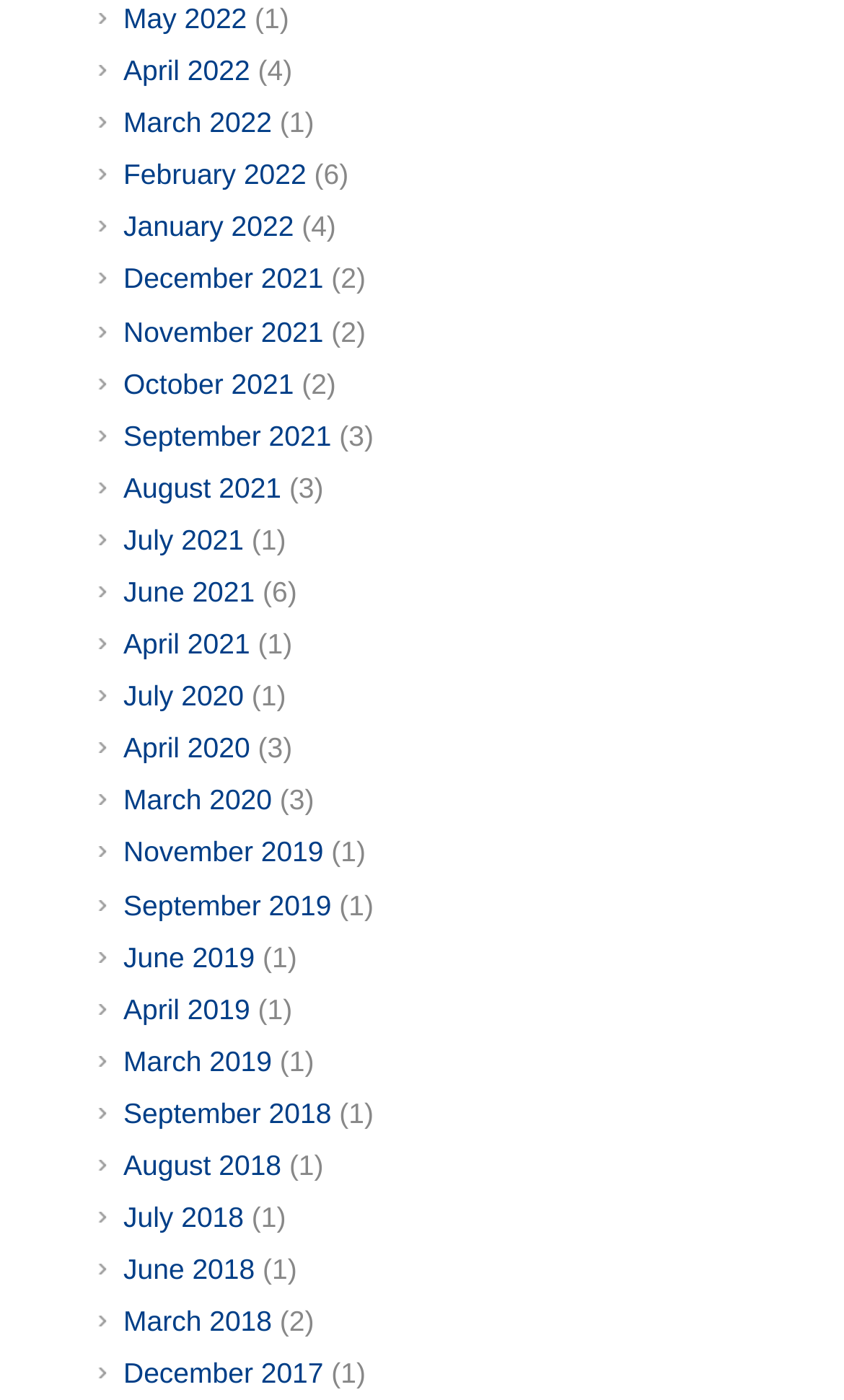Find the bounding box coordinates for the UI element that matches this description: "September 2019".

[0.146, 0.635, 0.393, 0.658]